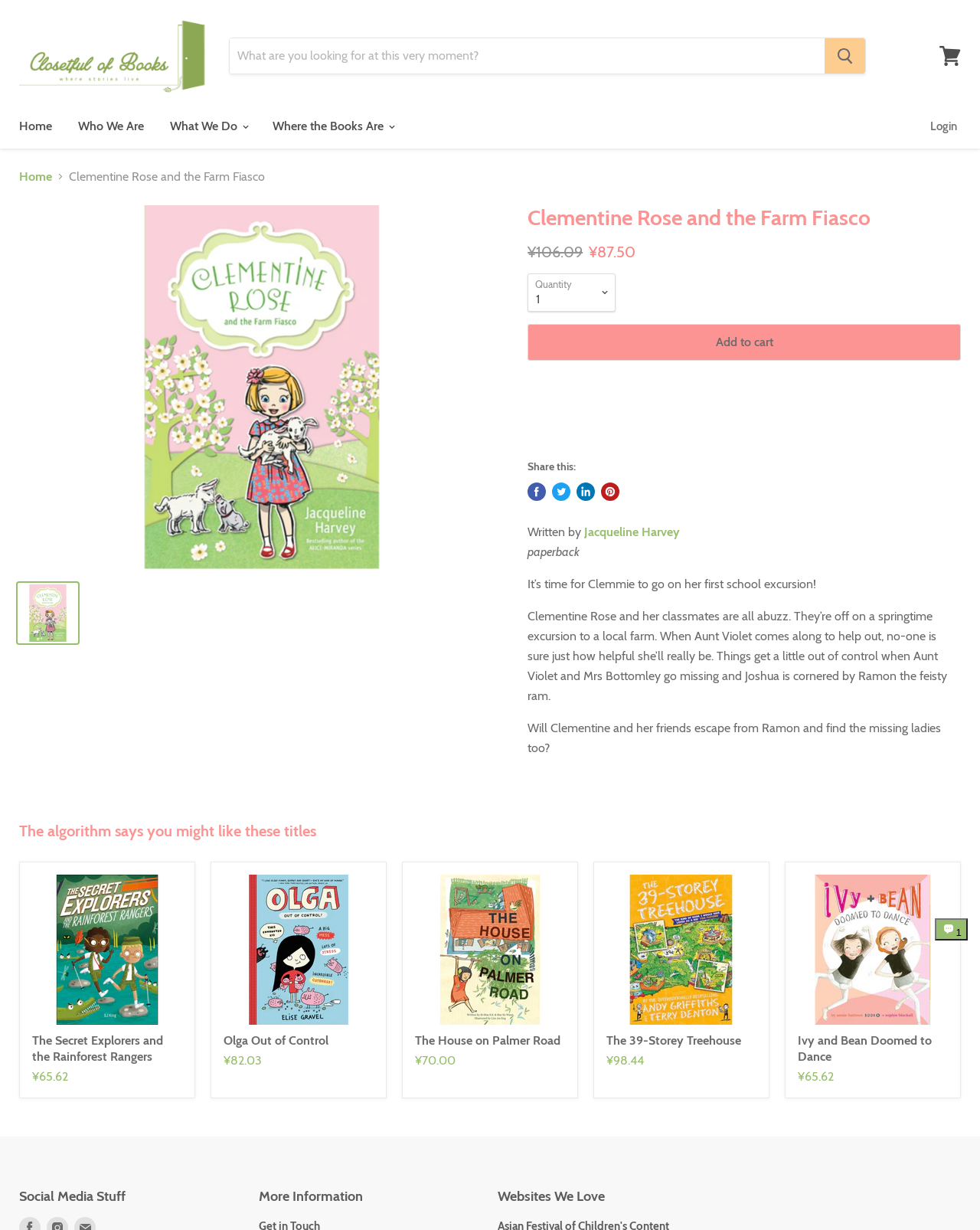What is the title of the book?
Kindly offer a comprehensive and detailed response to the question.

I found the title of the book by looking at the main content section of the webpage, where it is written in a heading element as 'Clementine Rose and the Farm Fiasco'.